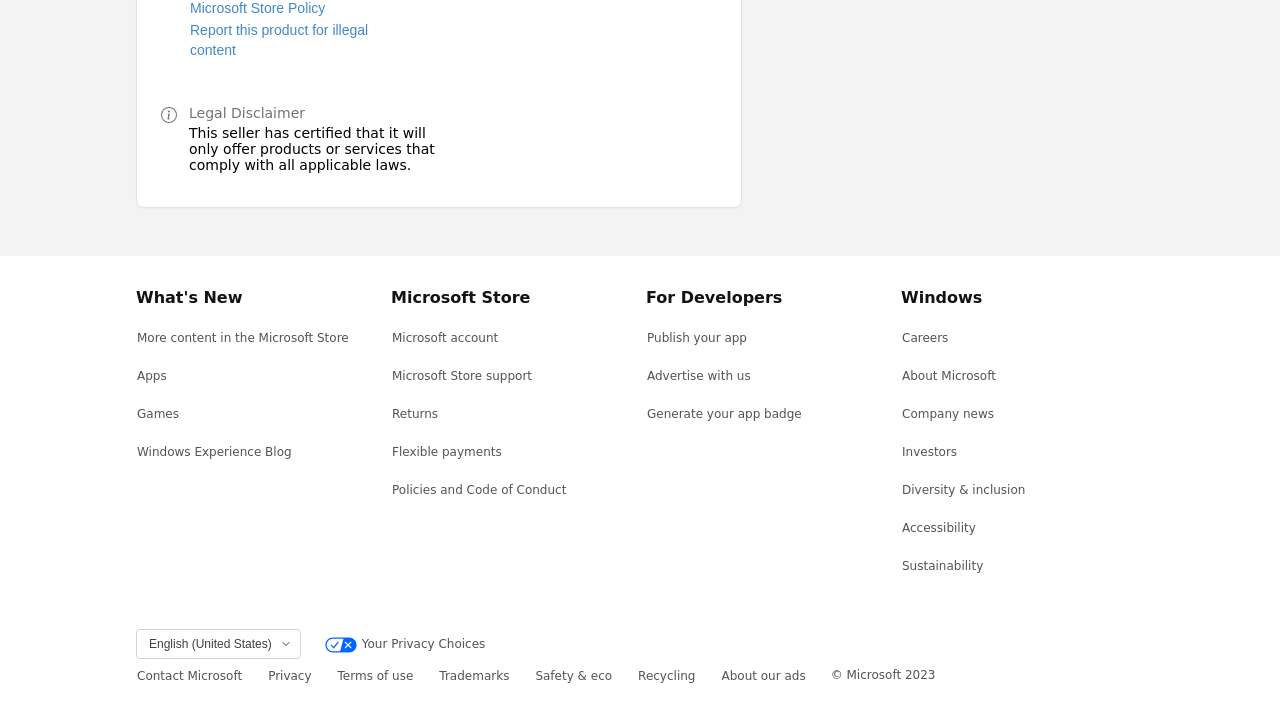Highlight the bounding box coordinates of the element that should be clicked to carry out the following instruction: "View more content in the Microsoft Store". The coordinates must be given as four float numbers ranging from 0 to 1, i.e., [left, top, right, bottom].

[0.106, 0.451, 0.273, 0.493]